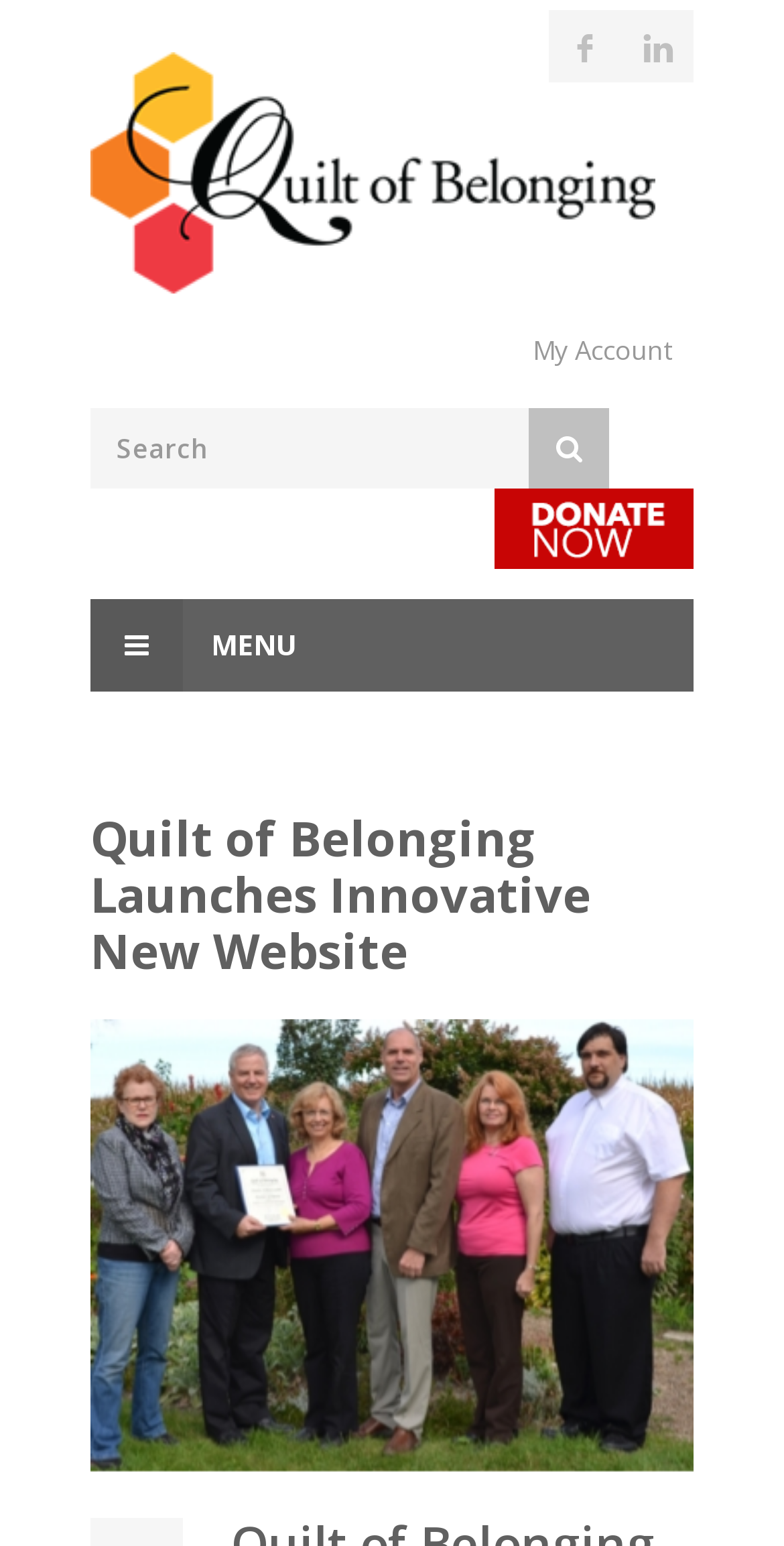Using the provided element description: "title="facebook"", determine the bounding box coordinates of the corresponding UI element in the screenshot.

[0.7, 0.007, 0.792, 0.053]